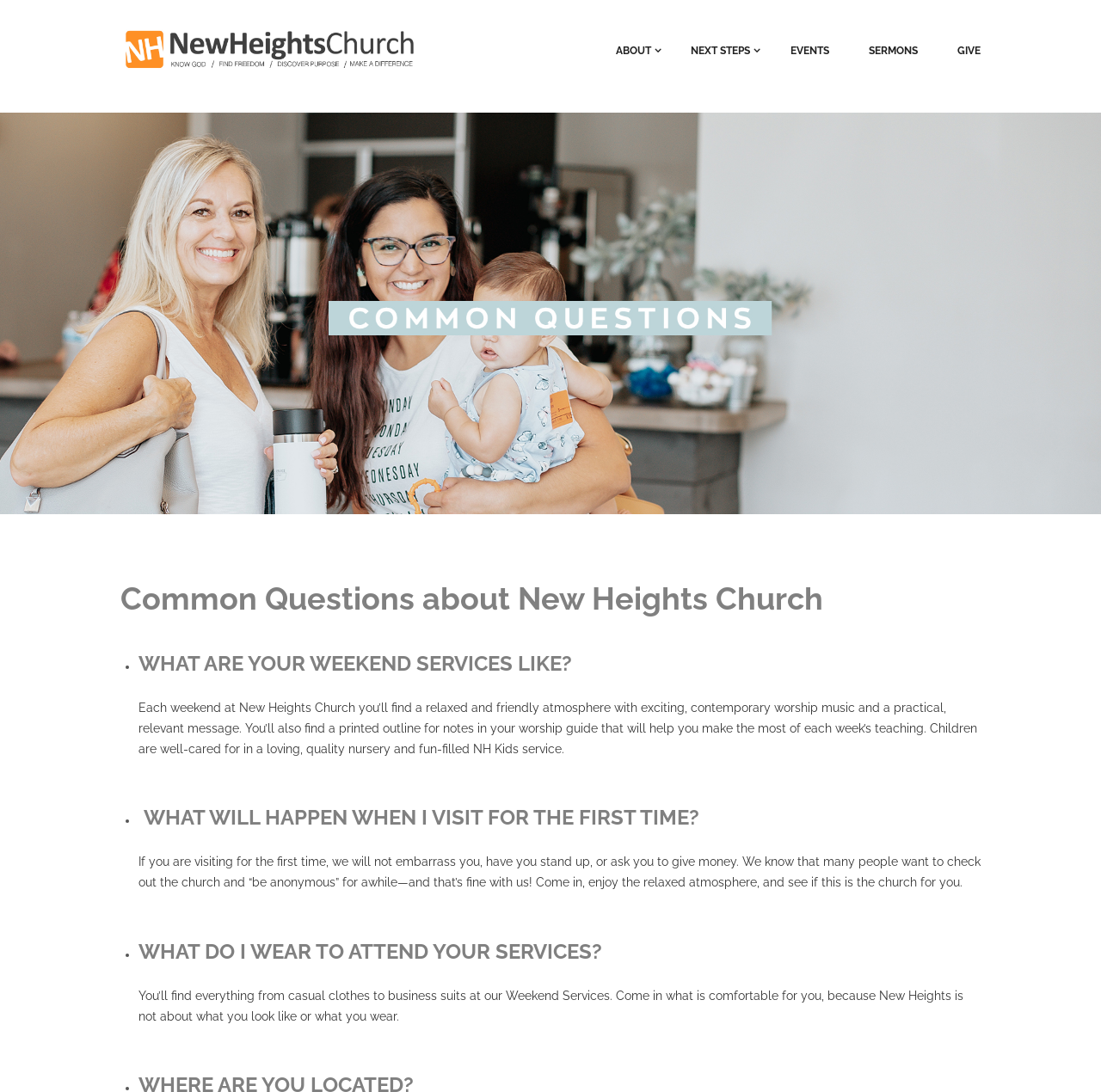Provide a one-word or short-phrase answer to the question:
What happens when you visit New Heights Church for the first time?

You won't be embarrassed